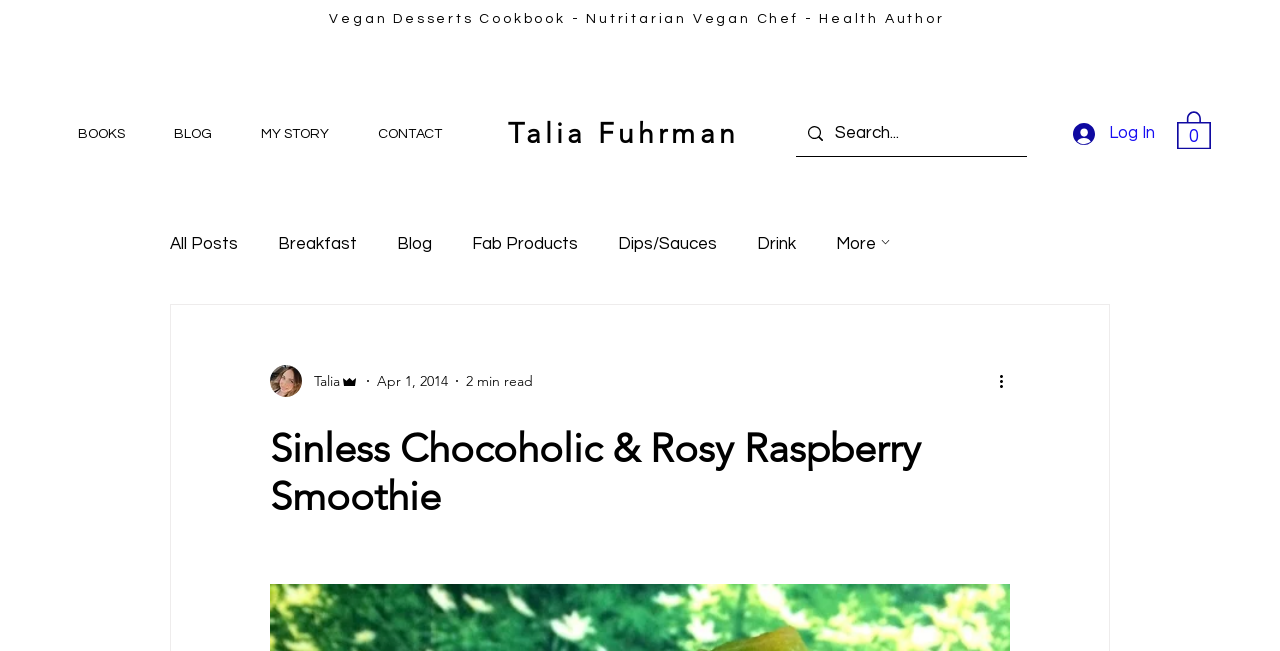Find the bounding box coordinates of the element to click in order to complete the given instruction: "View the cart."

[0.92, 0.167, 0.946, 0.23]